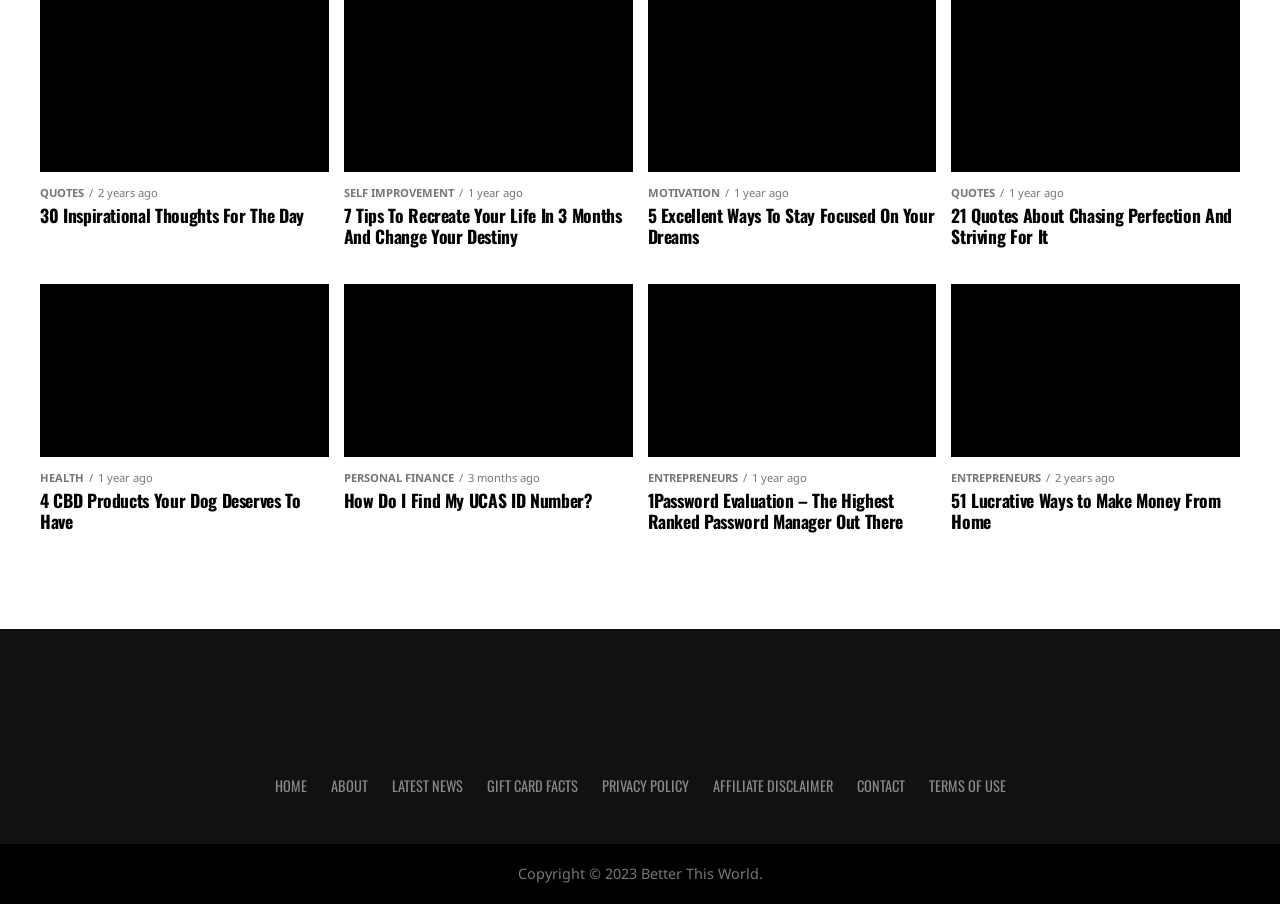Could you provide the bounding box coordinates for the portion of the screen to click to complete this instruction: "click the 'HOME' link"?

[0.214, 0.857, 0.239, 0.88]